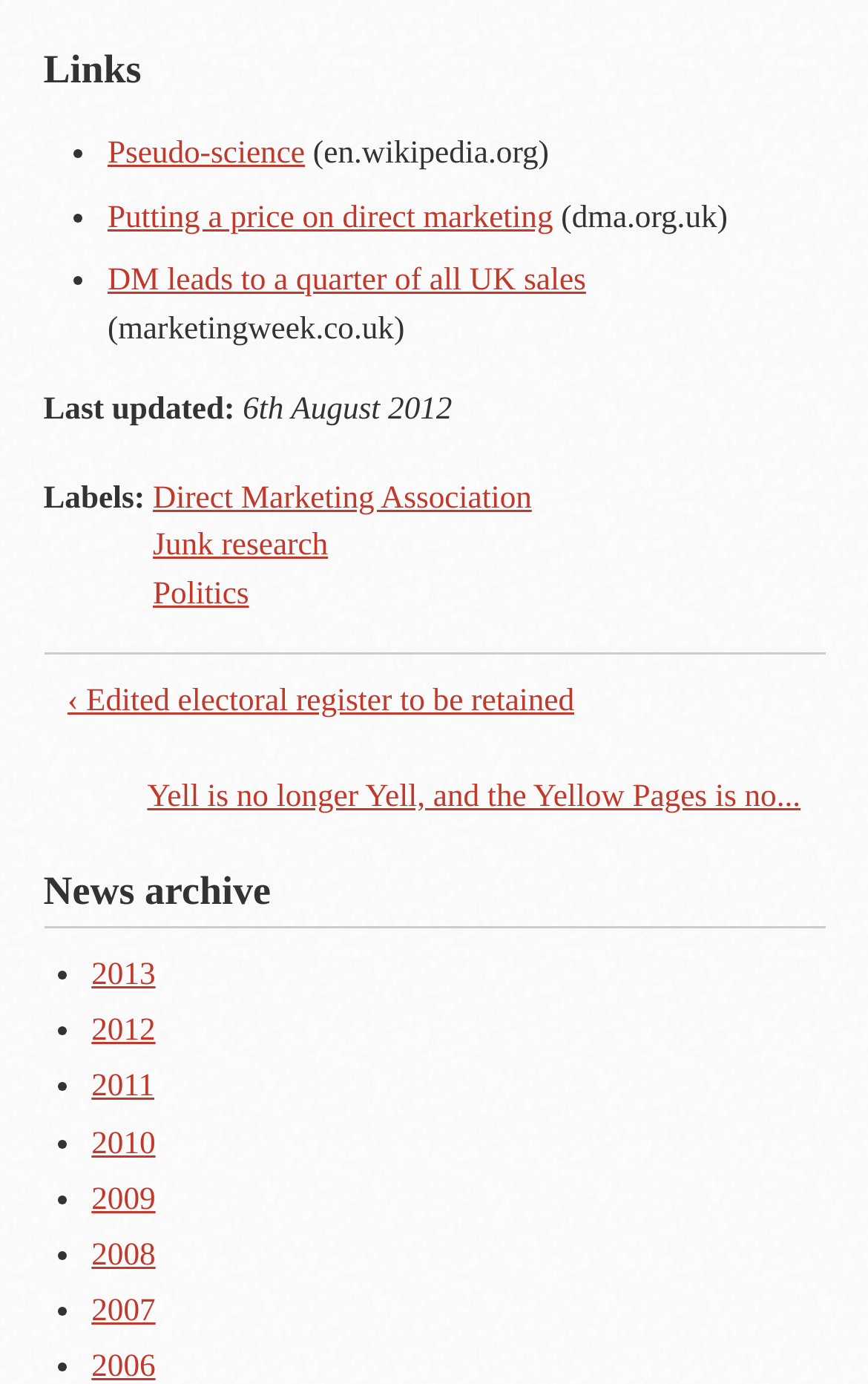Carefully examine the image and provide an in-depth answer to the question: What is the label next to 'Labels:'?

I found the 'Labels:' text and the corresponding label 'Direct Marketing Association' next to it.